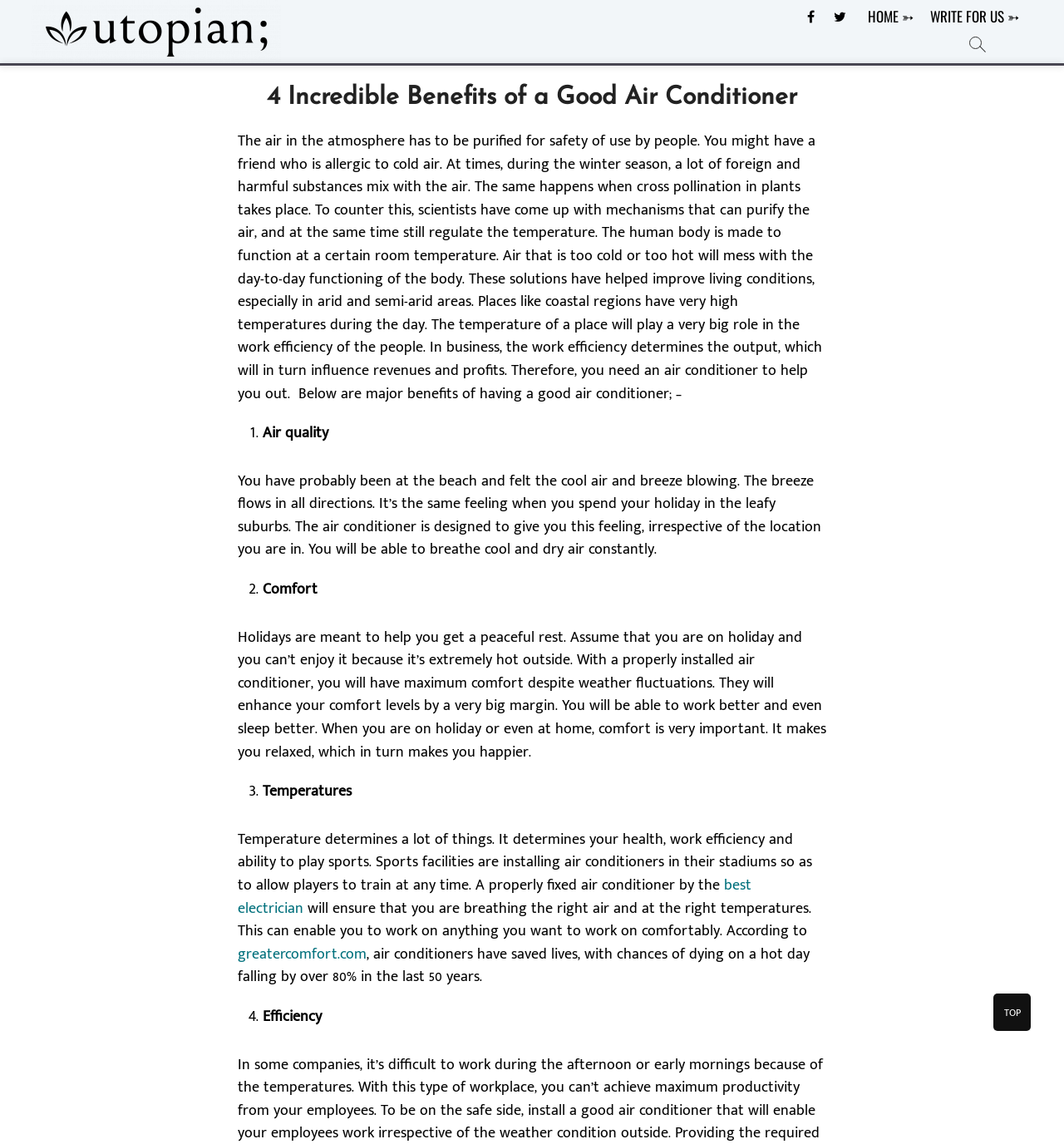Give a one-word or short phrase answer to this question: 
What is the main topic of this webpage?

Air Conditioner Benefits